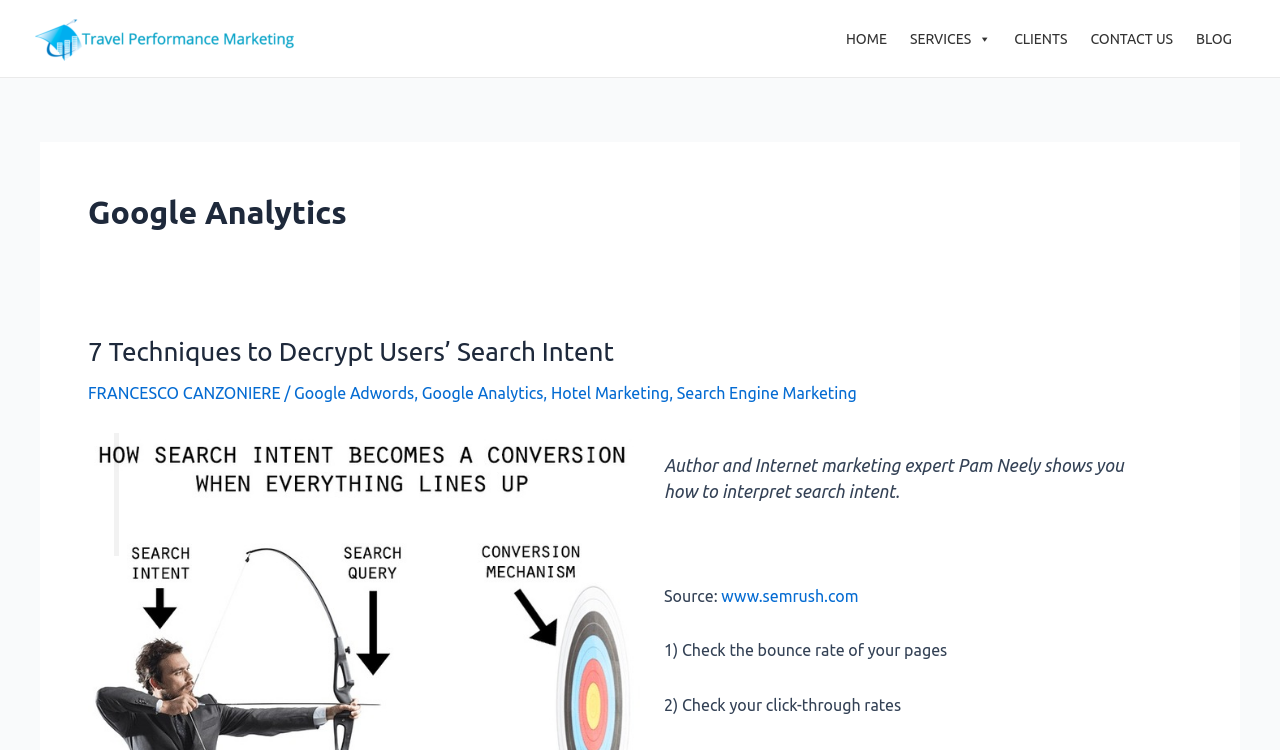Review the image closely and give a comprehensive answer to the question: What is the source of the information?

The static text element with the text 'Source:' is followed by a link element with the text 'www.semrush.com', indicating that the source of the information is from this website.